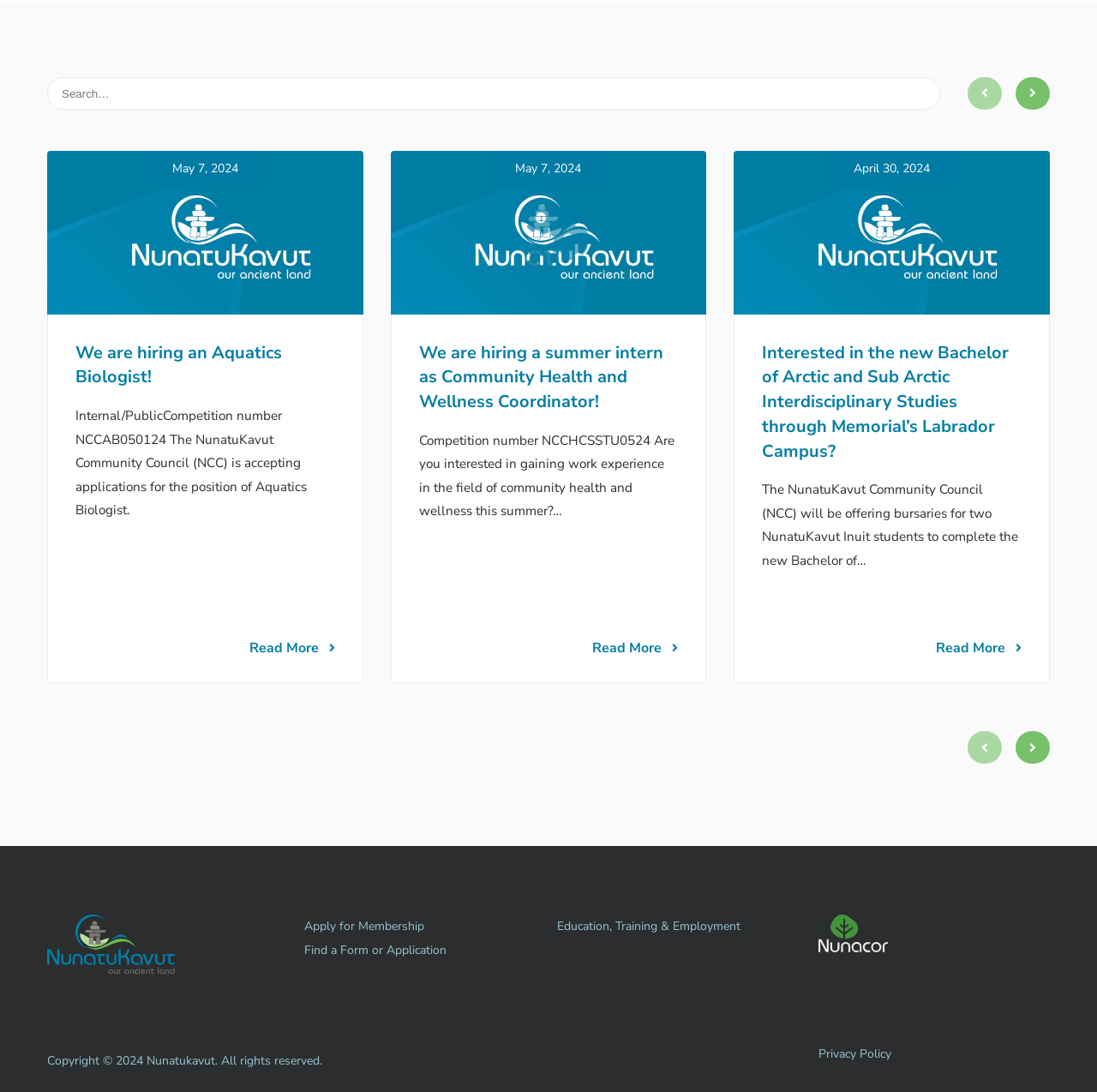What is the error message displayed on the webpage?
Relying on the image, give a concise answer in one word or a brief phrase.

Submission has errors